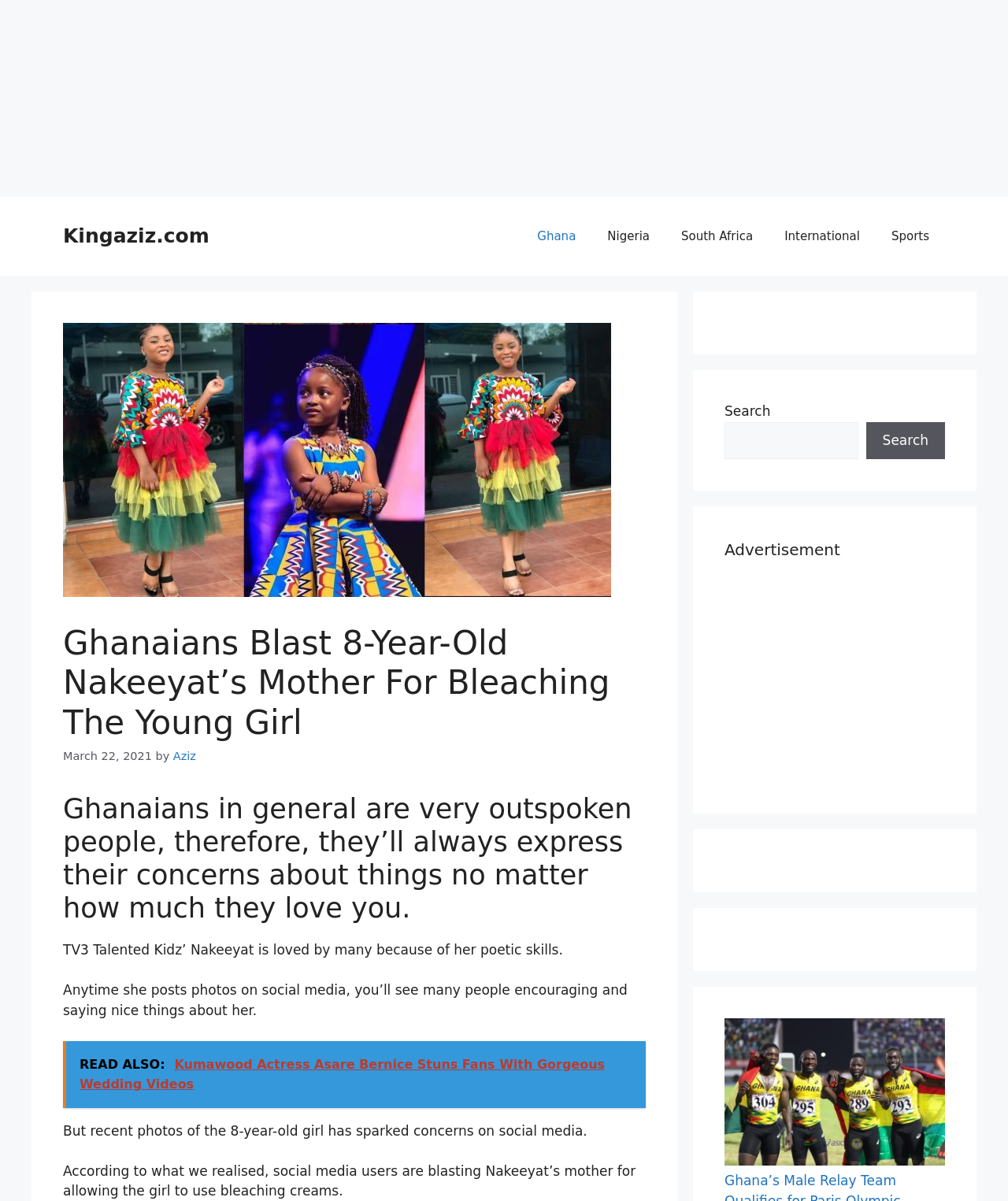What is the name of the 8-year-old girl?
Please provide a single word or phrase as the answer based on the screenshot.

Nakeeyat